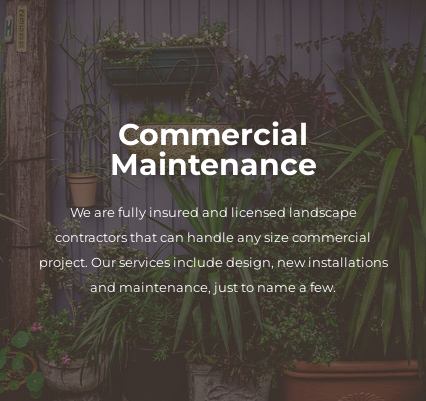Explain the image with as much detail as possible.

The image prominently showcases a lush and vibrant assortment of plants, symbolizing the dedication to landscaping and greenery. Overlaid on the image is the heading "Commercial Maintenance," indicating a focus on professional lawn care services for businesses. Below the heading, informative text emphasizes that the company is fully insured and licensed, capable of managing various commercial landscaping projects, including design, new installations, and maintenance. This visual conveys a commitment to quality and professionalism in enhancing outdoor spaces for commercial clients.